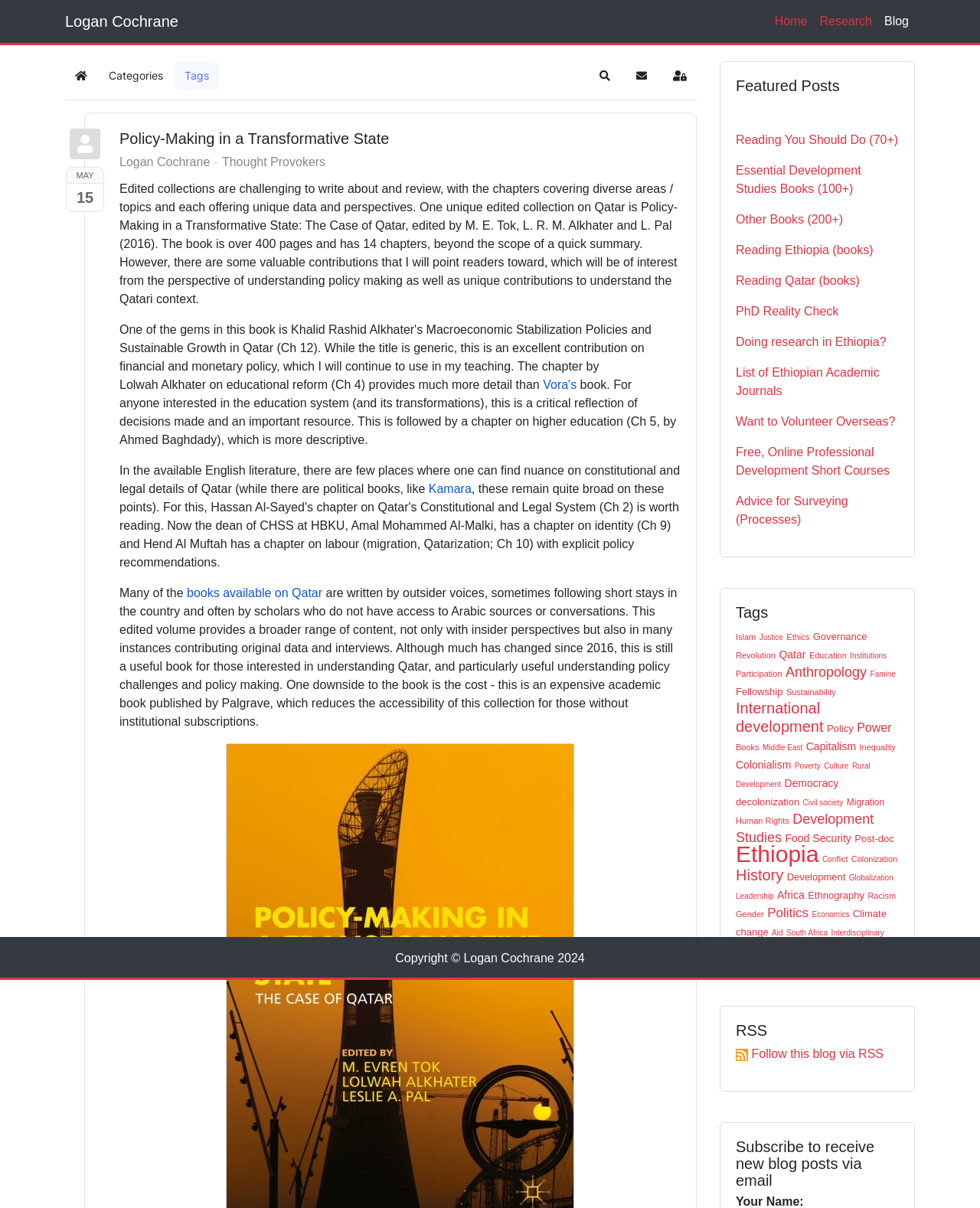Identify the coordinates of the bounding box for the element that must be clicked to accomplish the instruction: "Click on the 'Home' link".

[0.784, 0.005, 0.83, 0.03]